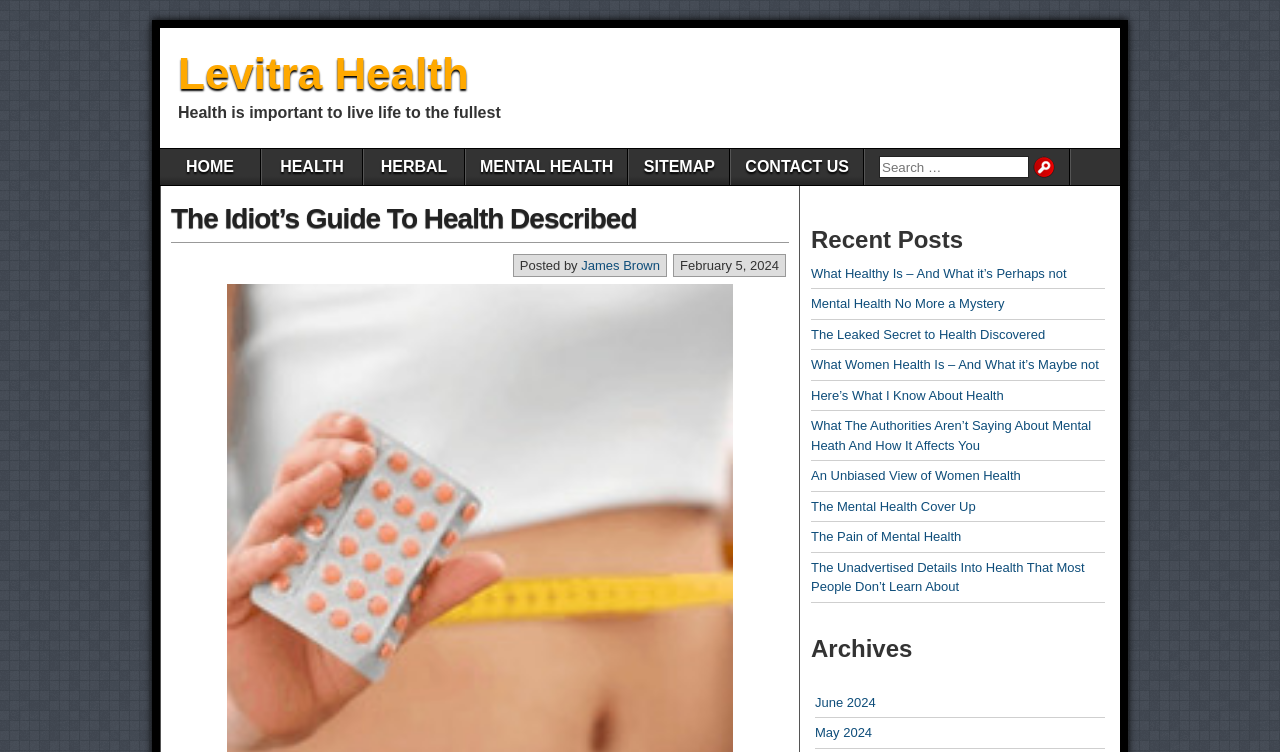Identify the bounding box coordinates for the UI element that matches this description: "name="s" placeholder="Search …"".

[0.687, 0.207, 0.804, 0.237]